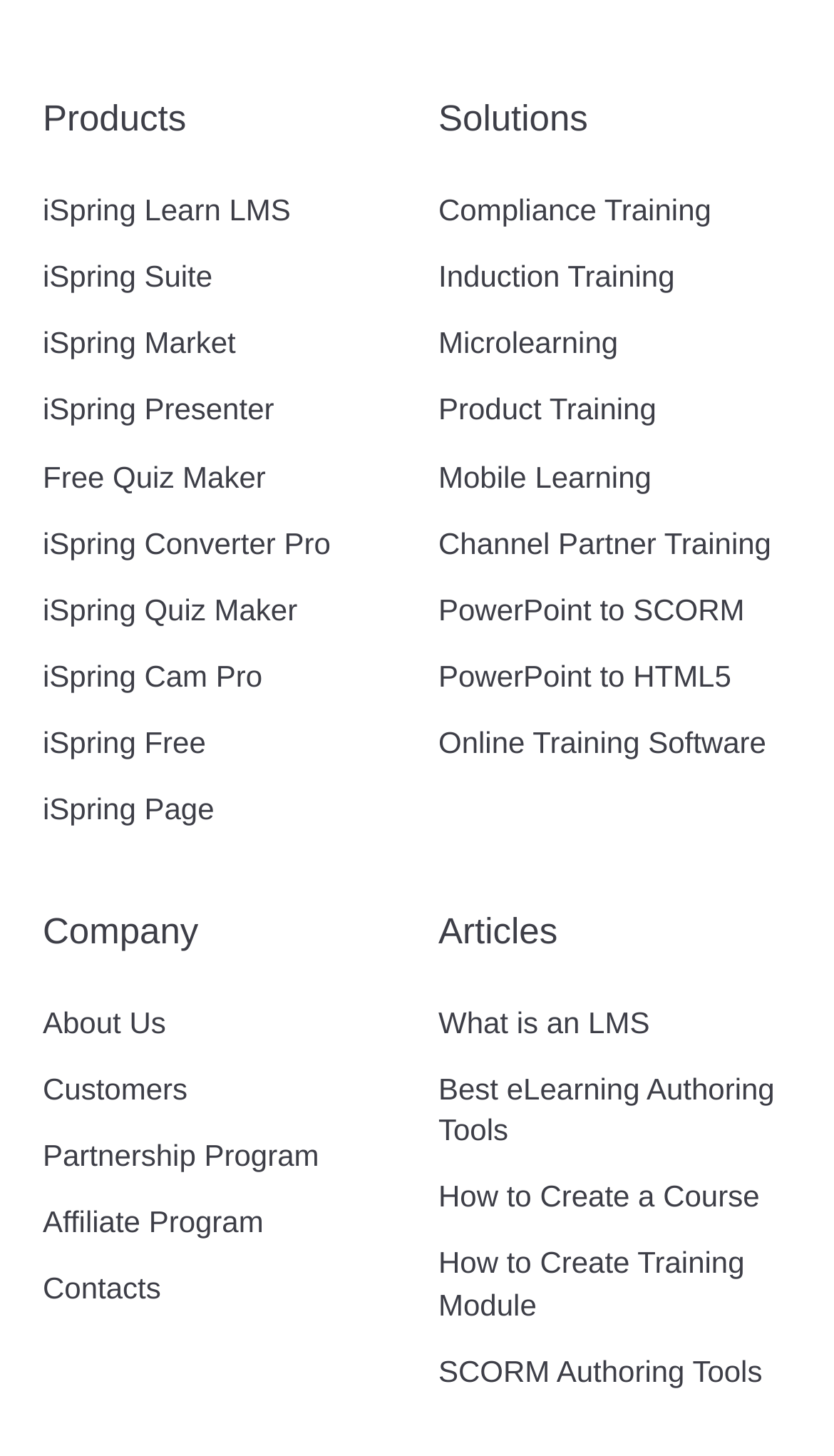Could you provide the bounding box coordinates for the portion of the screen to click to complete this instruction: "Click on the 'DARK DISCUSSIONS PODCAST' link"?

None